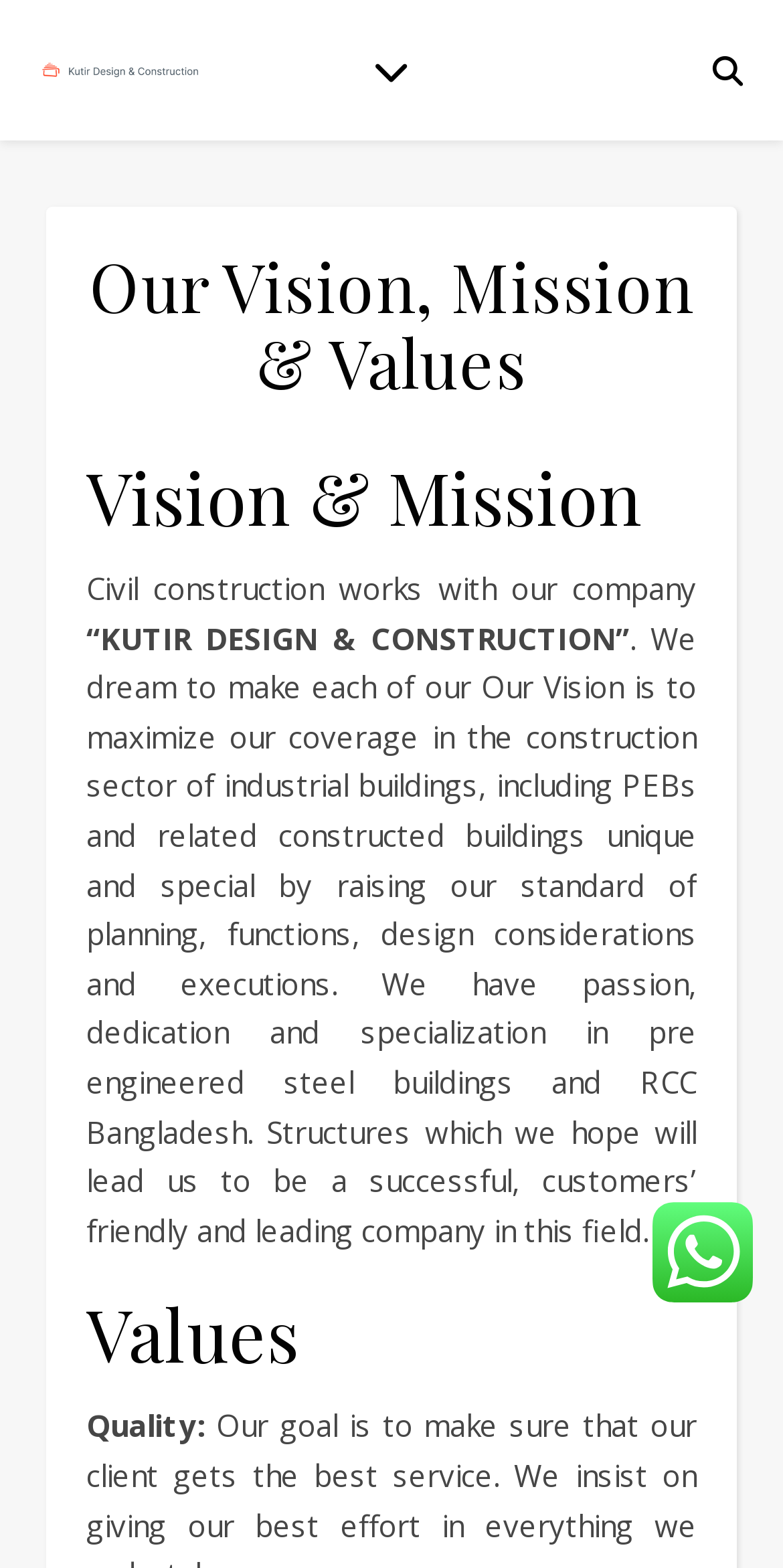What is the first value mentioned in the company's values?
Please respond to the question with as much detail as possible.

The values of the company are listed under the heading 'Values', and the first value mentioned is 'Quality:'.